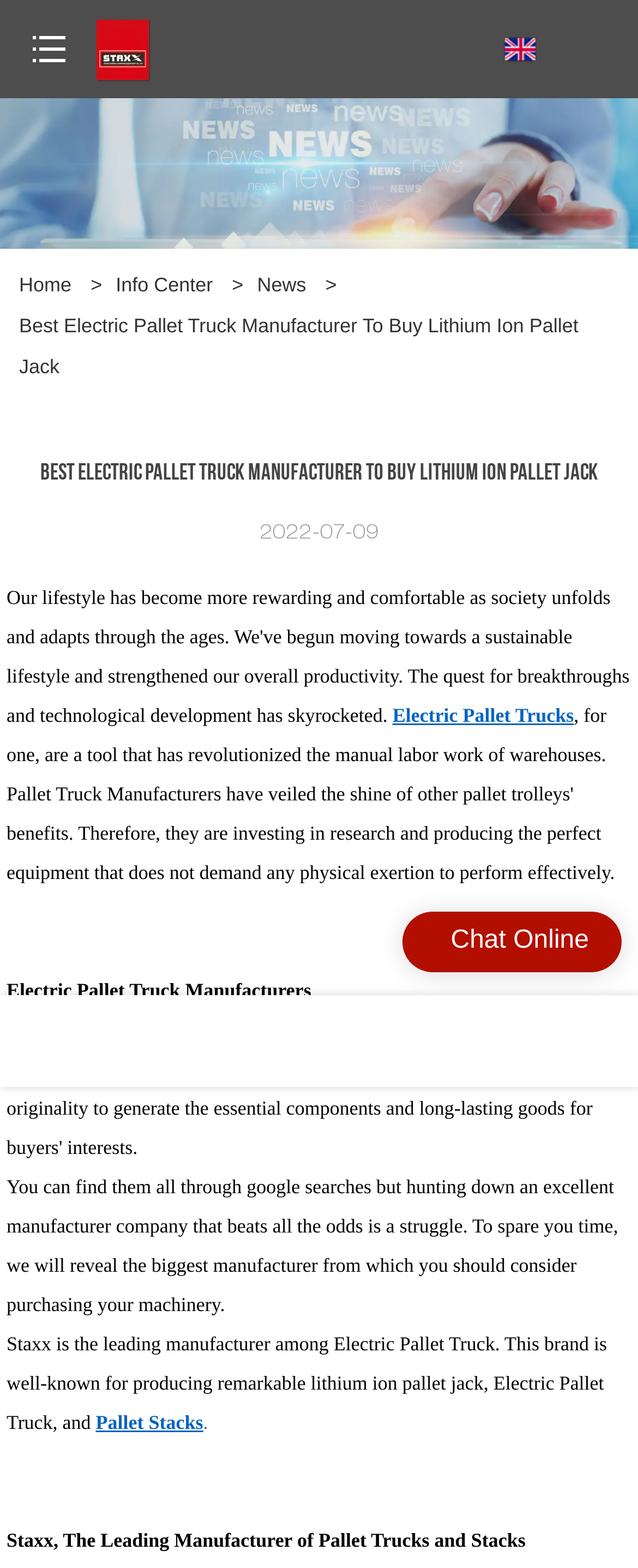Please provide the main heading of the webpage content.

Best Electric Pallet Truck Manufacturer To Buy Lithium Ion Pallet Jack